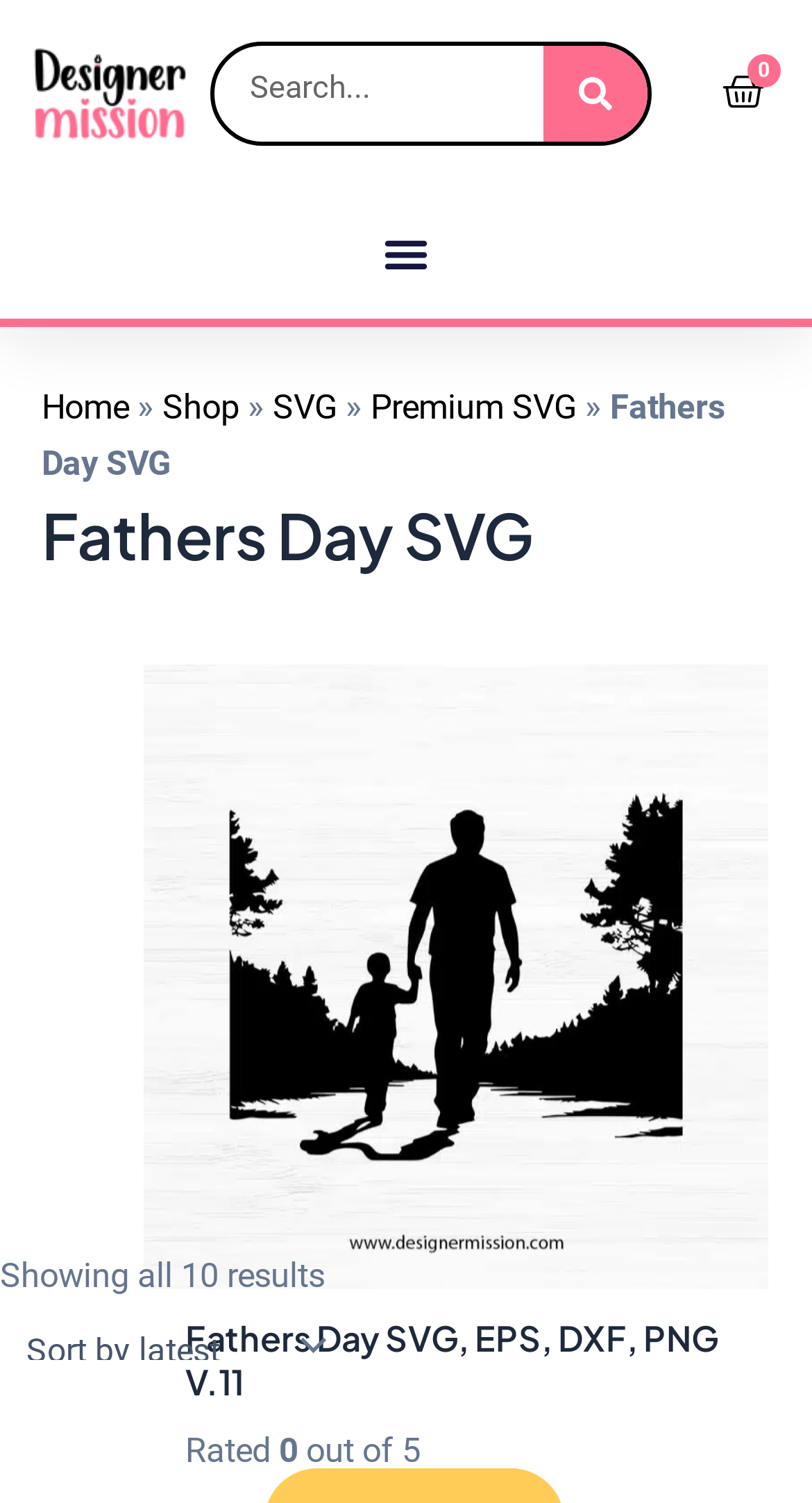What is the logo image filename?
Please provide a single word or phrase as your answer based on the image.

Logo-Final.png